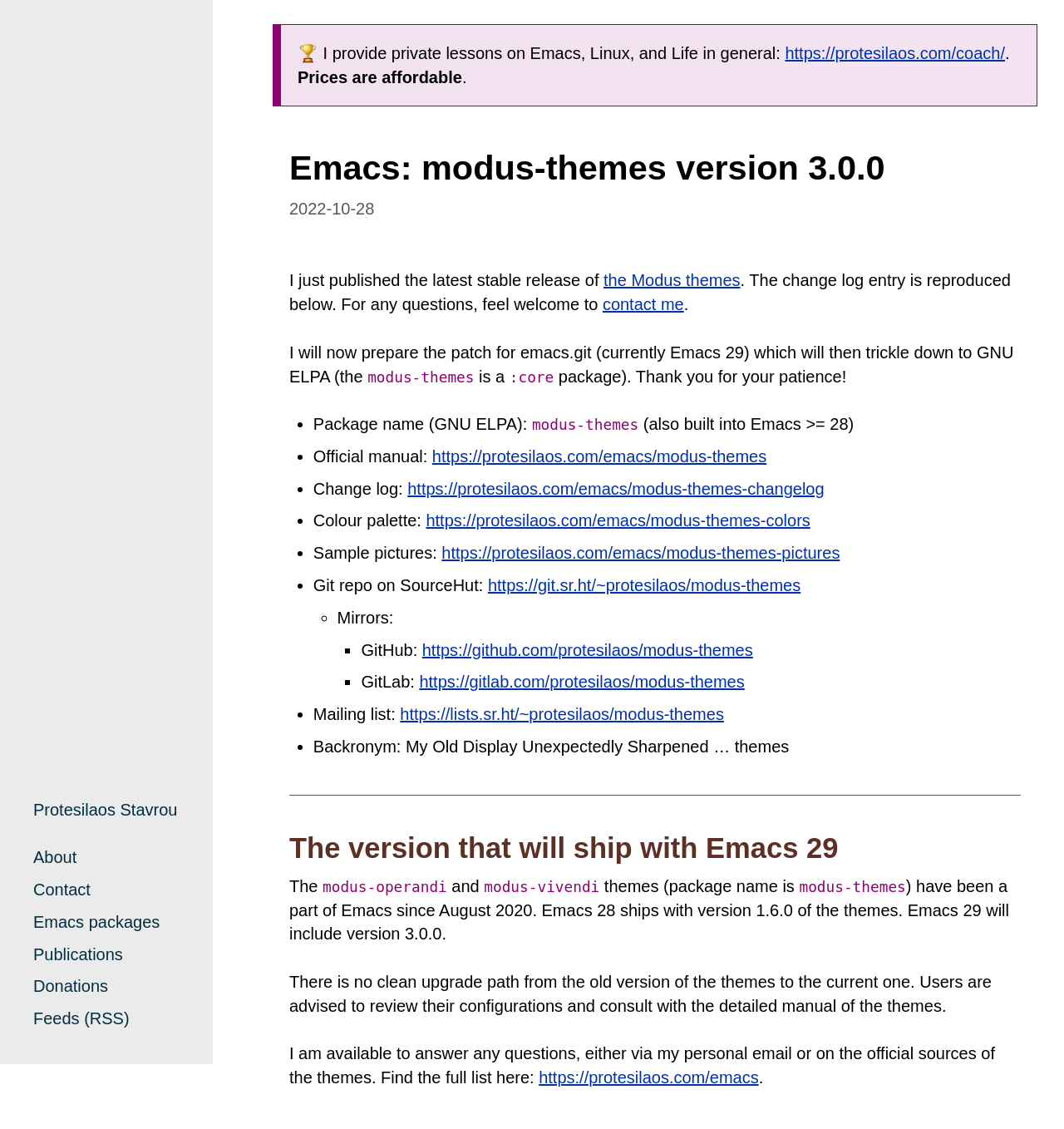Determine the bounding box coordinates of the clickable area required to perform the following instruction: "Read the official manual of Modus themes". The coordinates should be represented as four float numbers between 0 and 1: [left, top, right, bottom].

[0.406, 0.396, 0.72, 0.412]